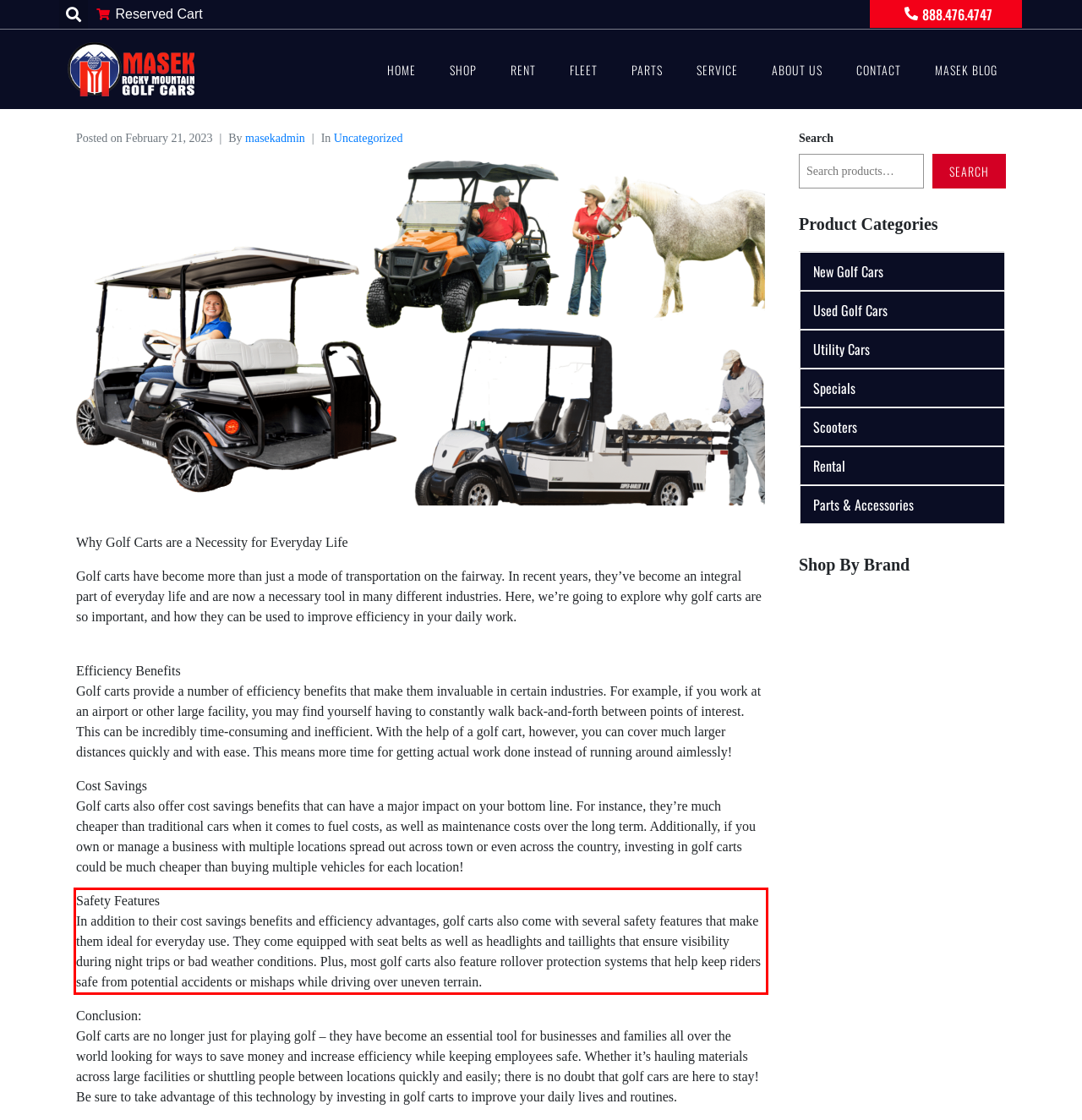Please identify and extract the text from the UI element that is surrounded by a red bounding box in the provided webpage screenshot.

Safety Features In addition to their cost savings benefits and efficiency advantages, golf carts also come with several safety features that make them ideal for everyday use. They come equipped with seat belts as well as headlights and taillights that ensure visibility during night trips or bad weather conditions. Plus, most golf carts also feature rollover protection systems that help keep riders safe from potential accidents or mishaps while driving over uneven terrain.